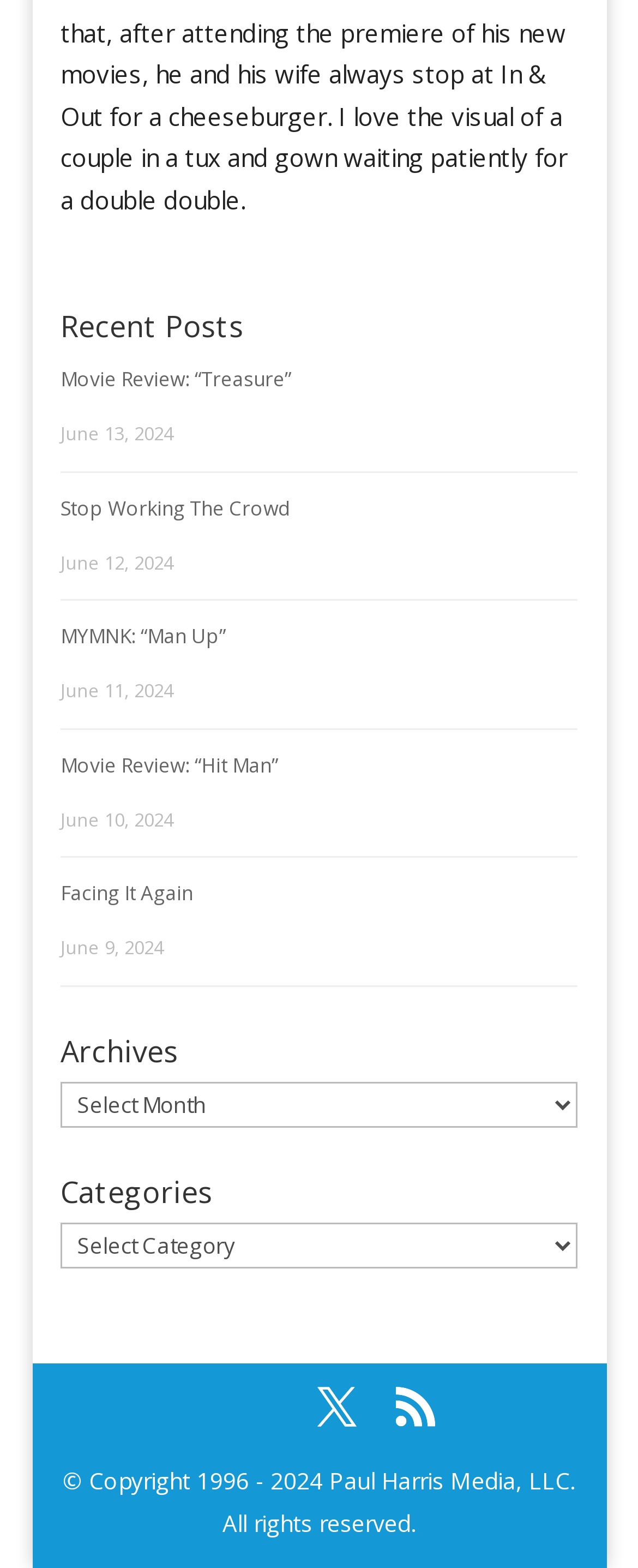Locate the bounding box coordinates of the element you need to click to accomplish the task described by this instruction: "select archives".

[0.095, 0.689, 0.905, 0.719]